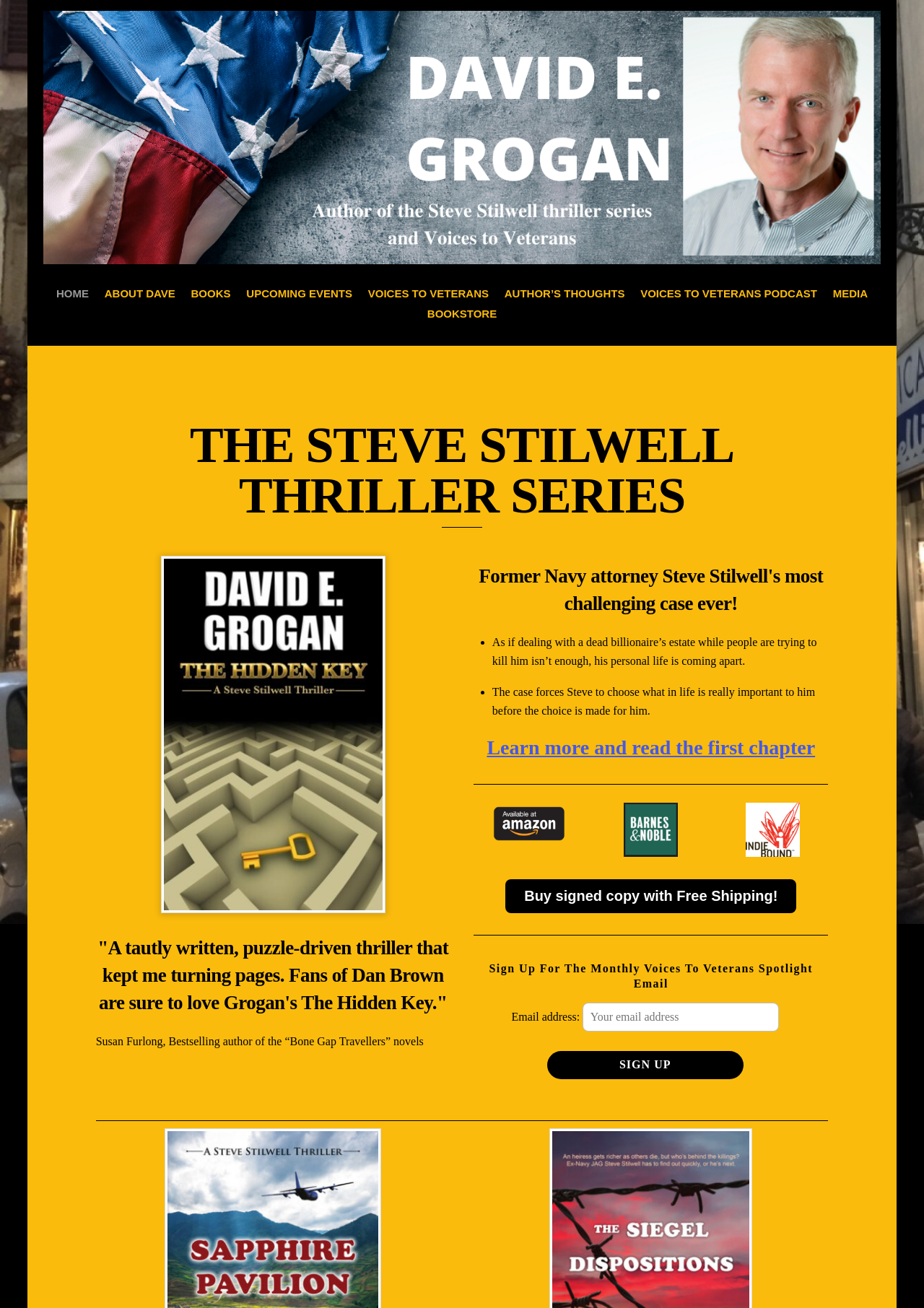Determine the bounding box coordinates of the region I should click to achieve the following instruction: "Click on the 'Learn more and read the first chapter' link". Ensure the bounding box coordinates are four float numbers between 0 and 1, i.e., [left, top, right, bottom].

[0.527, 0.563, 0.882, 0.58]